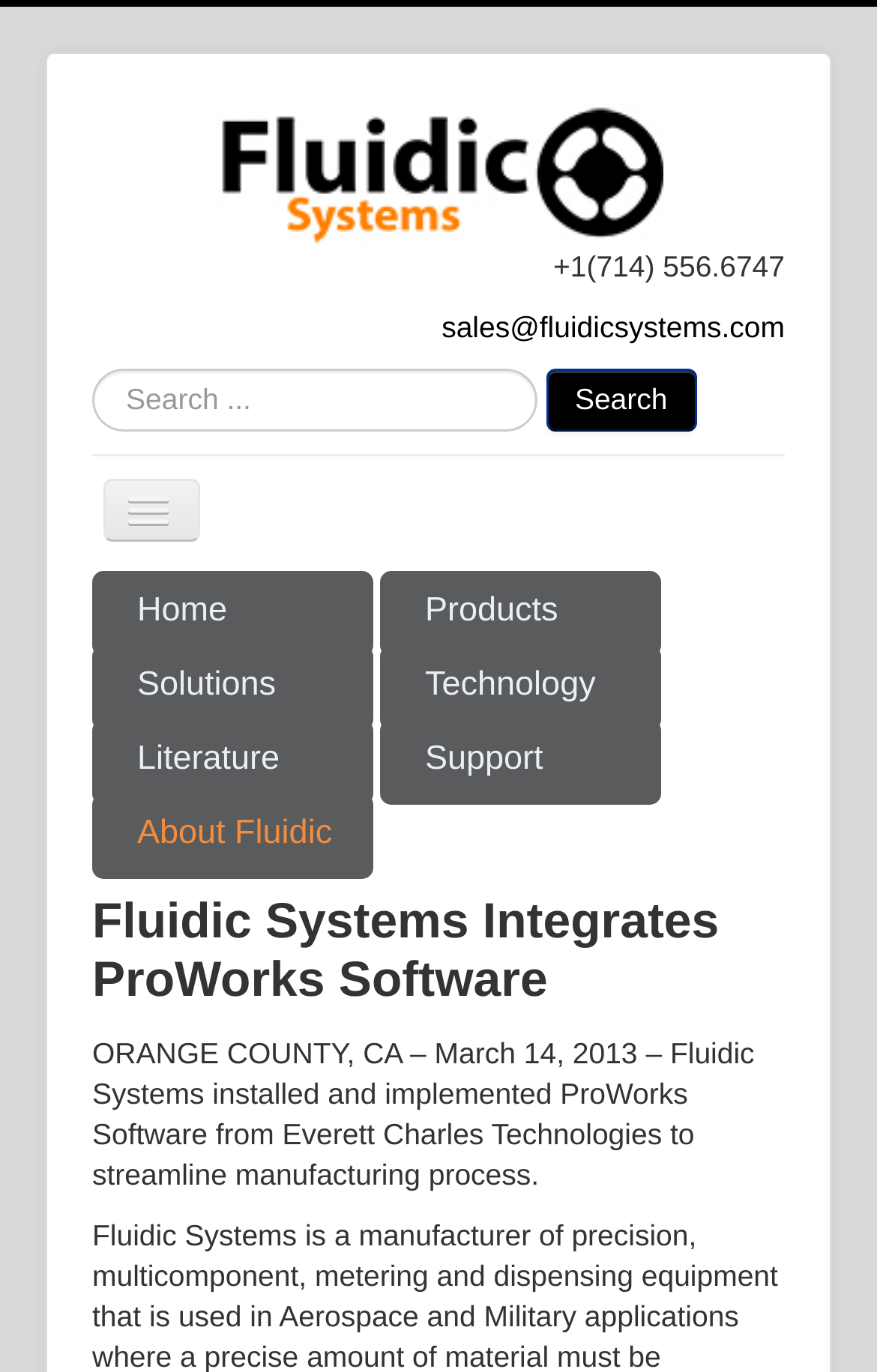Determine the bounding box coordinates of the element that should be clicked to execute the following command: "Learn about Fluidic Systems".

[0.105, 0.578, 0.426, 0.641]